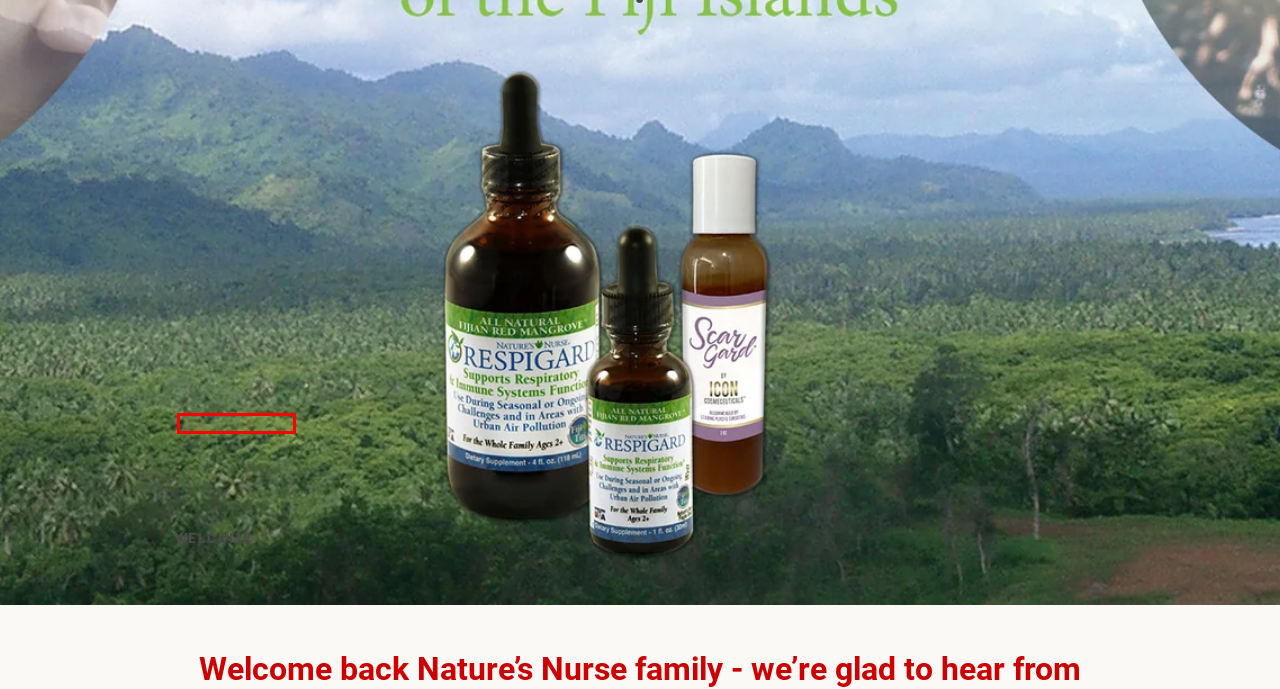You are given a screenshot of a webpage with a red rectangle bounding box around an element. Choose the best webpage description that matches the page after clicking the element in the bounding box. Here are the candidates:
A. Start and grow your e-commerce business - 3-Day Free Trial - Shopify USA
B. Search – Natures Nurse
C. Contact – Natures Nurse
D. Products – Natures Nurse
E. FDA Disclaimer – Natures Nurse
F. Your Shopping Cart – Natures Nurse
G. Collections – Natures Nurse
H. About – Natures Nurse

E